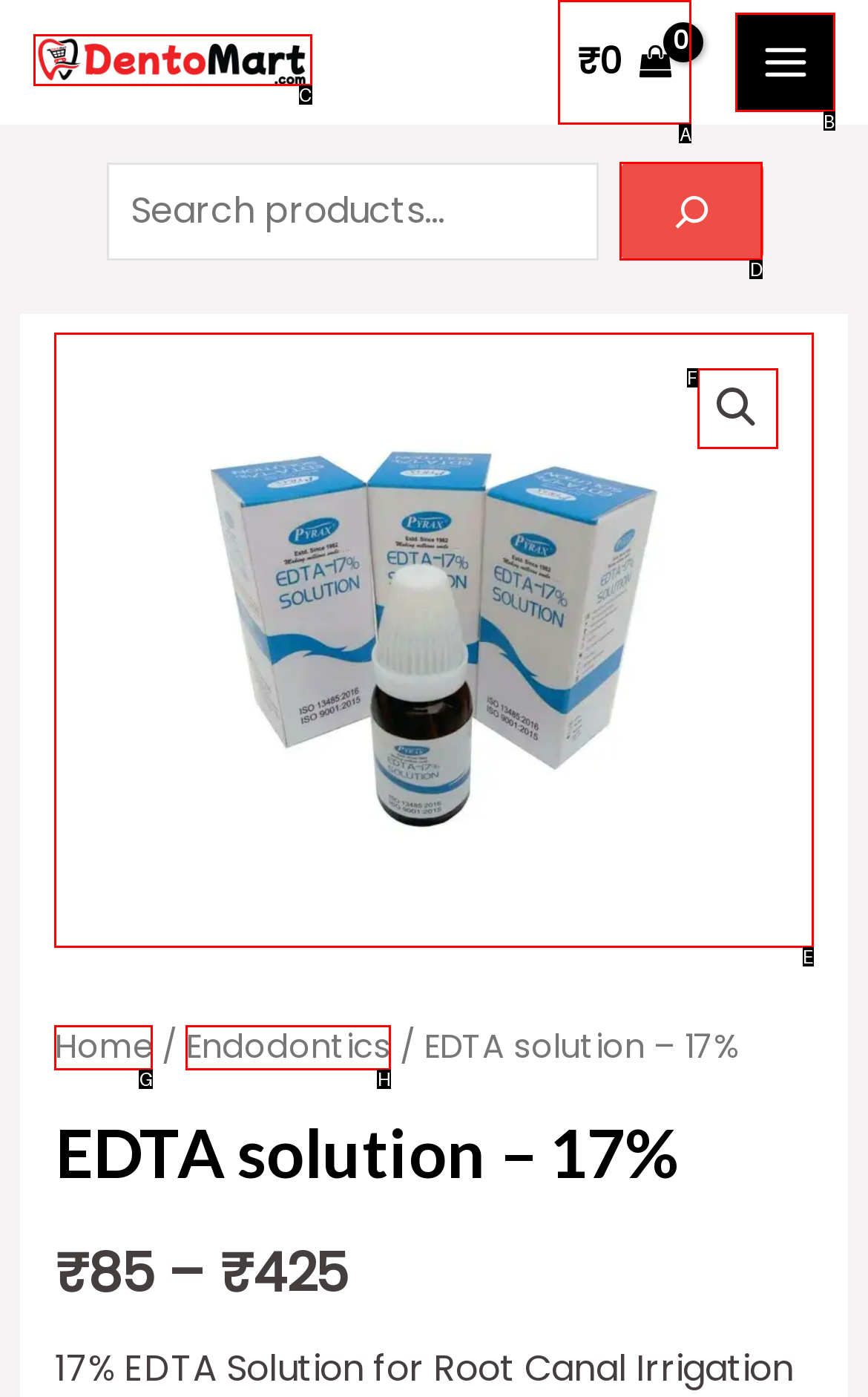Match the description to the correct option: San Antonio
Provide the letter of the matching option directly.

None